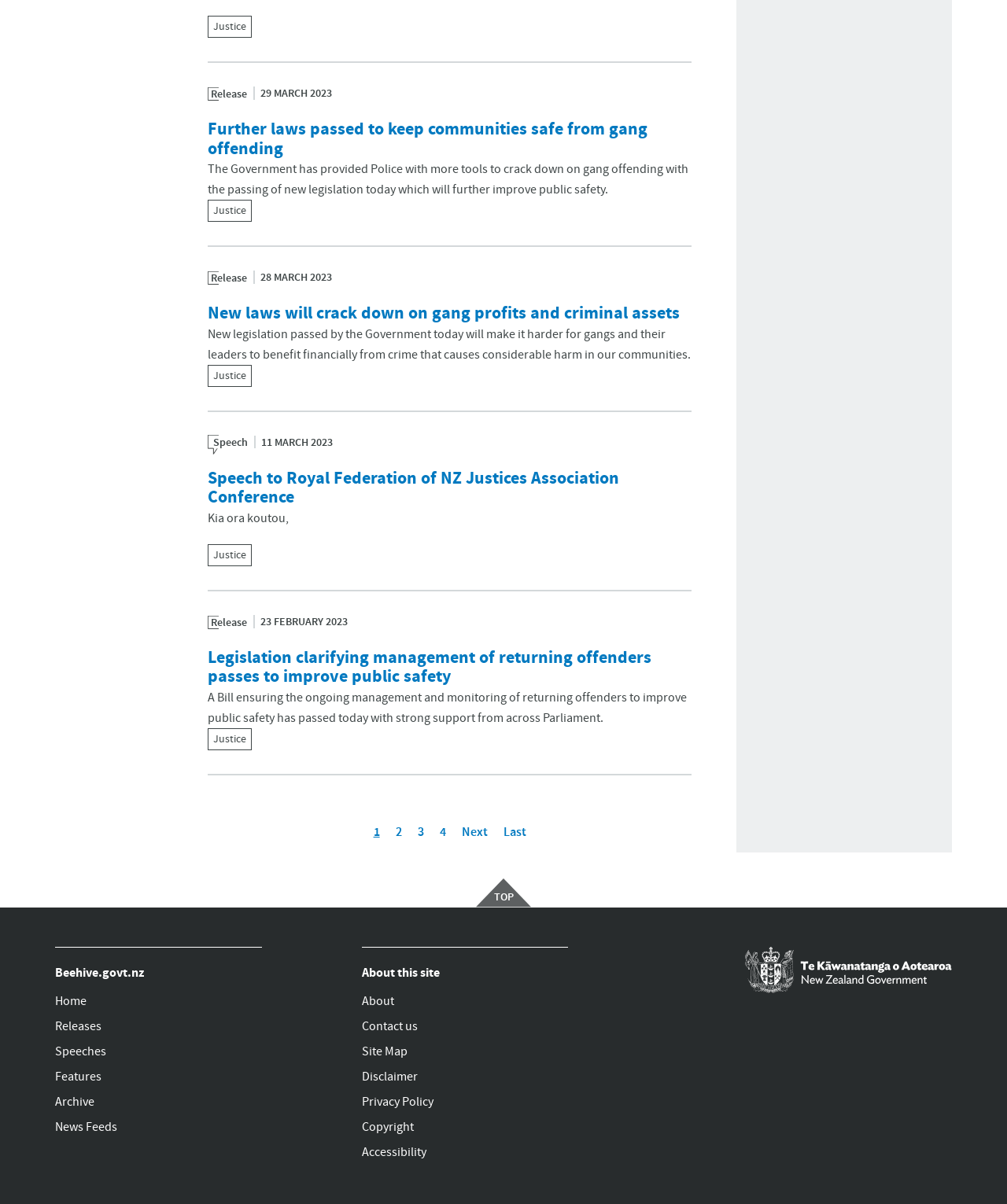Please analyze the image and give a detailed answer to the question:
What type of content is presented in the articles?

The articles on this webpage contain news releases and speeches, as evidenced by the presence of 'Release' and 'Speech' labels, as well as the content of the articles themselves, which appear to be official government announcements and addresses.